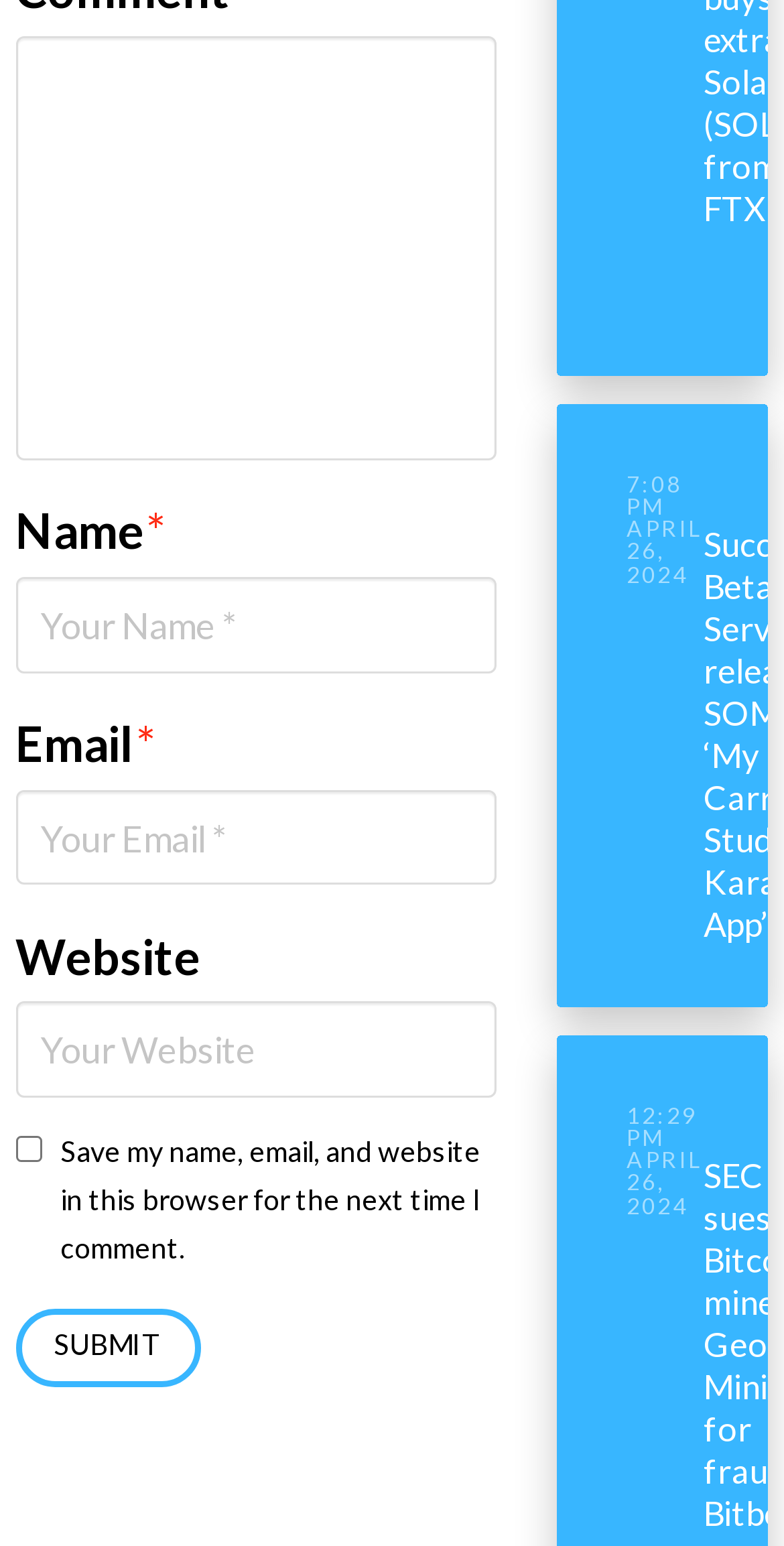Respond with a single word or short phrase to the following question: 
What is the timestamp of the first article?

7:08 PM APRIL 26, 2024